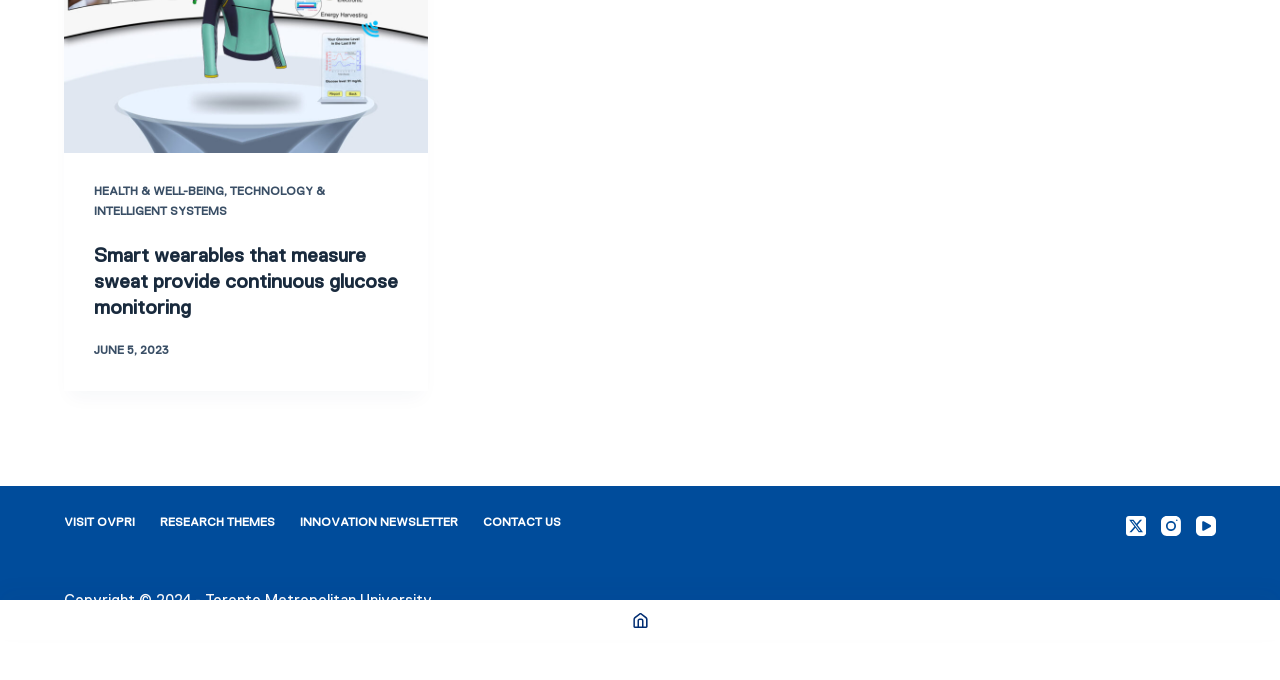Identify the coordinates of the bounding box for the element described below: "Research Themes". Return the coordinates as four float numbers between 0 and 1: [left, top, right, bottom].

[0.115, 0.758, 0.225, 0.781]